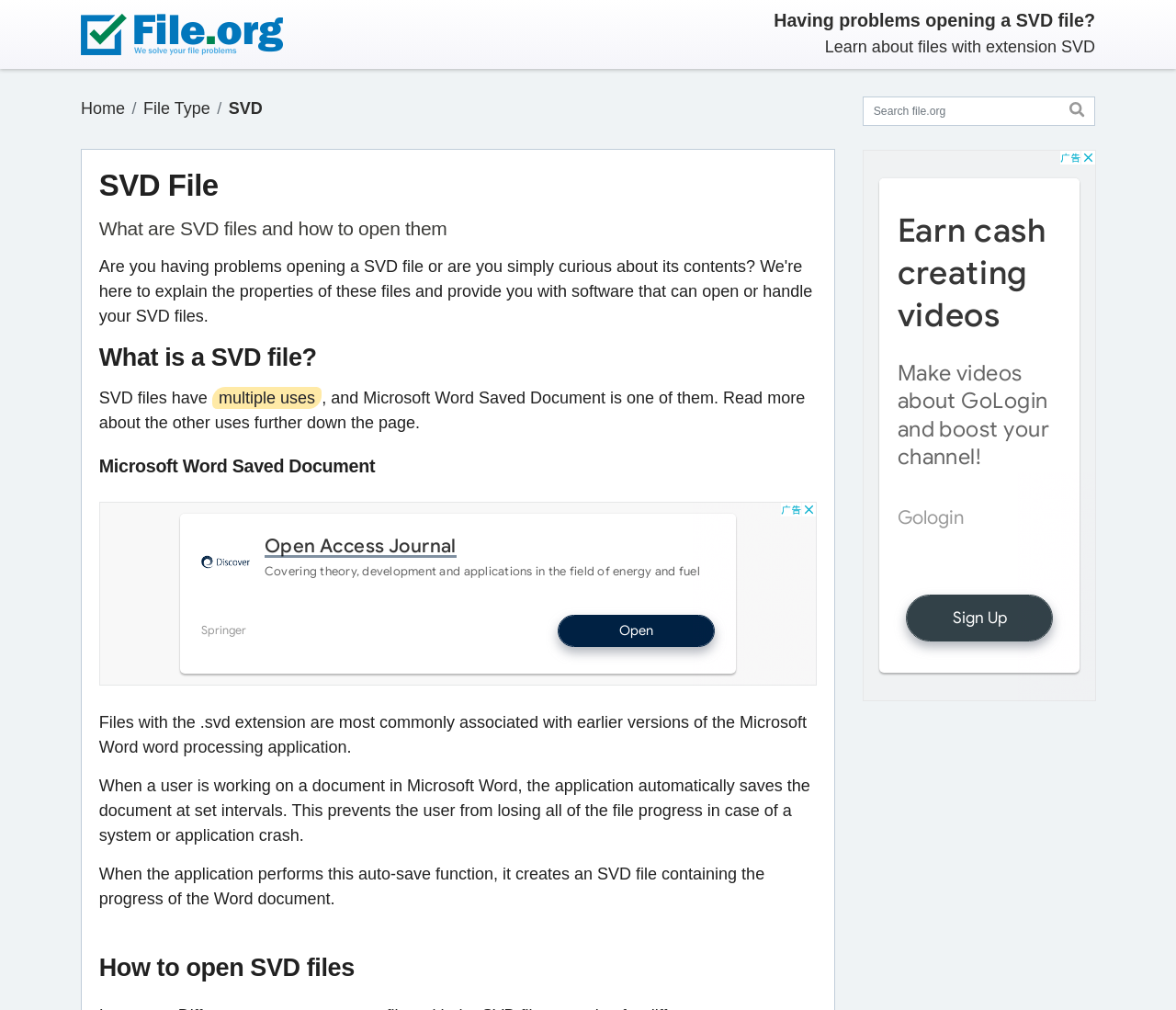Give a detailed account of the webpage, highlighting key information.

This webpage is about SVD files, providing information on what they are and how to open them. At the top left, there is a File.org logo, which is a link. Below the logo, there is a breadcrumb navigation menu with links to "Home", "File Type", and "SVD". 

To the right of the logo and navigation menu, there is a section with a heading "SVD File" and a subheading "What are SVD files and how to open them". This section contains several paragraphs of text explaining what SVD files are, their multiple uses, and how they are created by Microsoft Word as auto-saved documents. 

Below this section, there is a heading "How to open SVD files", but the content related to this topic is not immediately visible. 

On the right side of the page, there is a search box with a button that allows users to search for information about specific file types. Above the search box, there is a text "Having problems opening a SVD file?" and "Learn about files with extension SVD". 

Throughout the page, there are two advertisements, one at the middle and one at the bottom right.